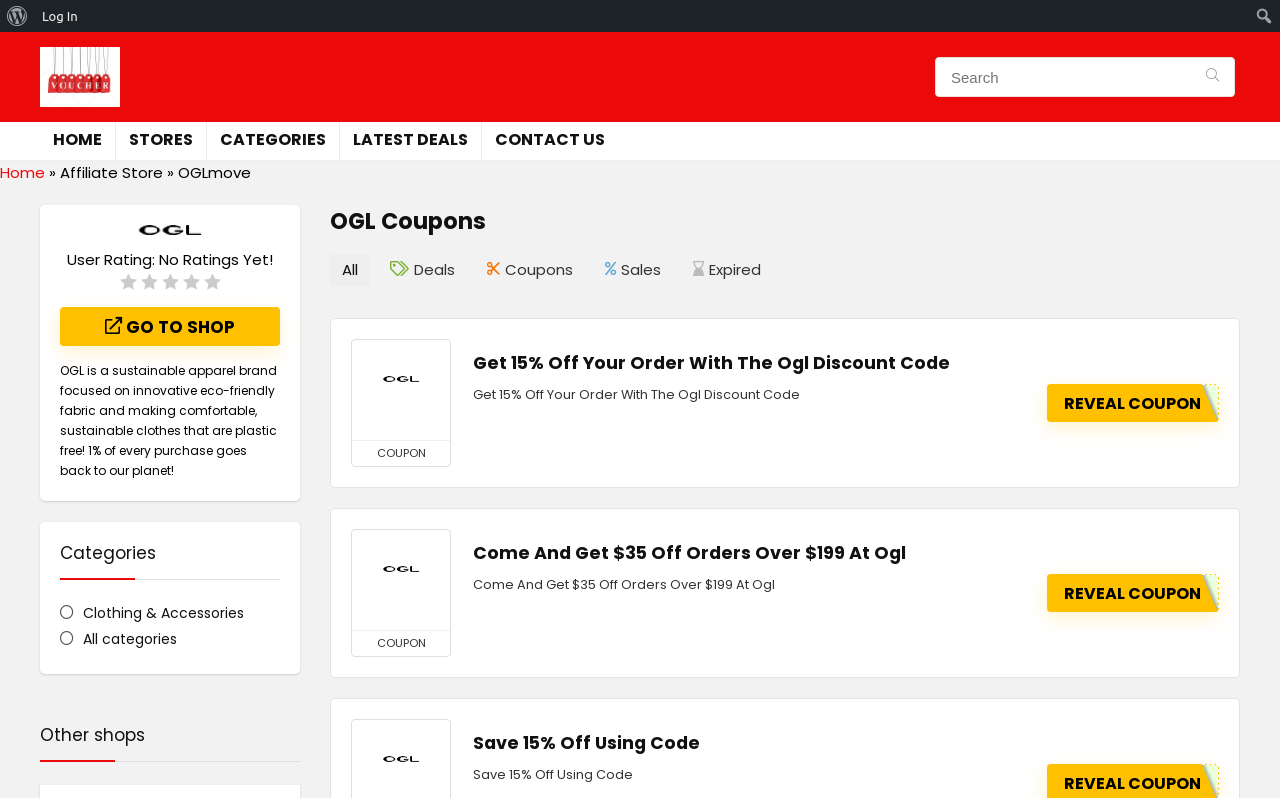Locate the bounding box coordinates of the element that should be clicked to execute the following instruction: "Visit OGLmove store".

[0.047, 0.385, 0.219, 0.434]